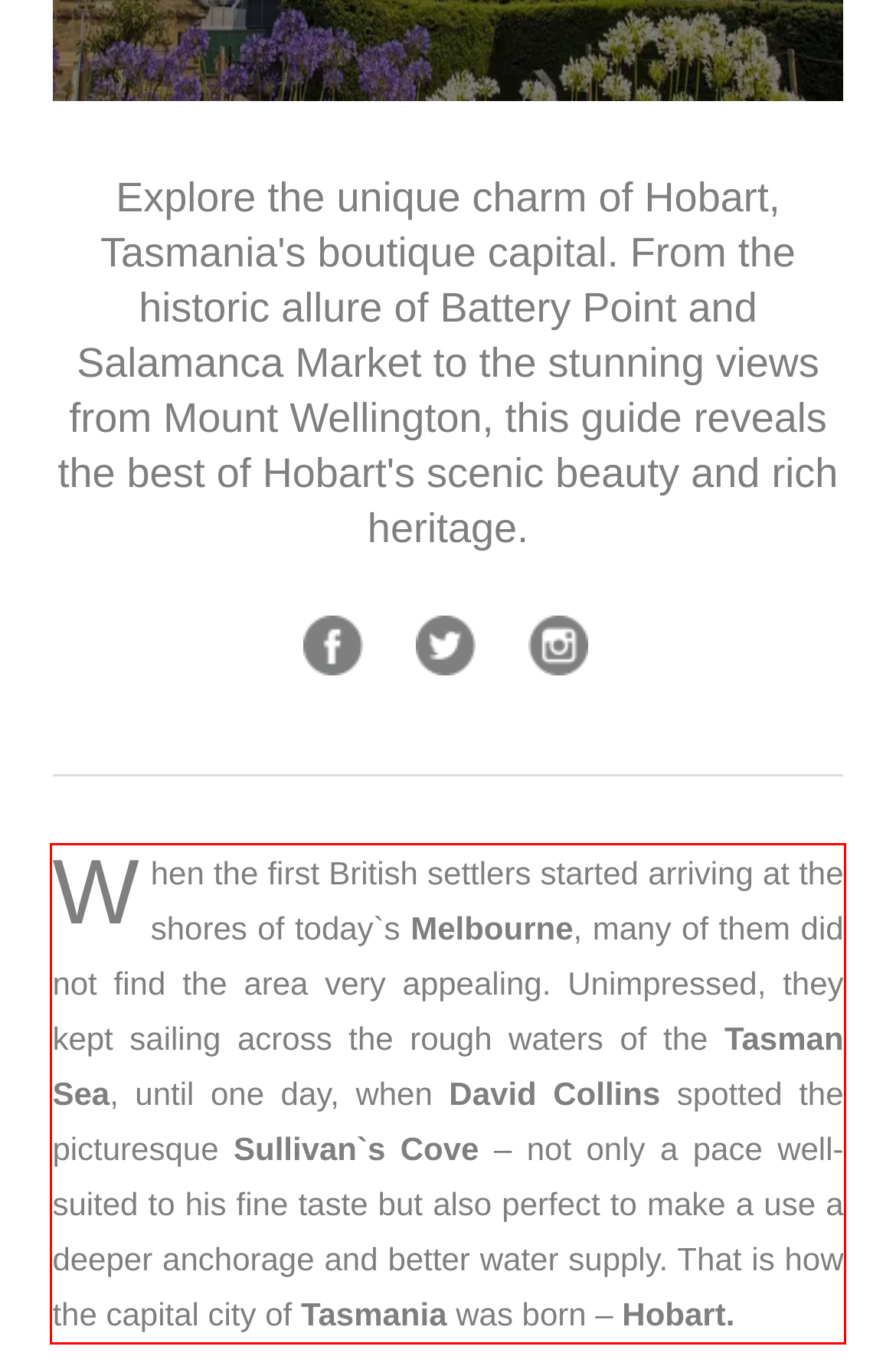Given a screenshot of a webpage containing a red rectangle bounding box, extract and provide the text content found within the red bounding box.

When the first British settlers started arriving at the shores of today`s Melbourne, many of them did not find the area very appealing. Unimpressed, they kept sailing across the rough waters of the Tasman Sea, until one day, when David Collins spotted the picturesque Sullivan`s Cove – not only a pace well-suited to his fine taste but also perfect to make a use a deeper anchorage and better water supply. That is how the capital city of Tasmania was born – Hobart.